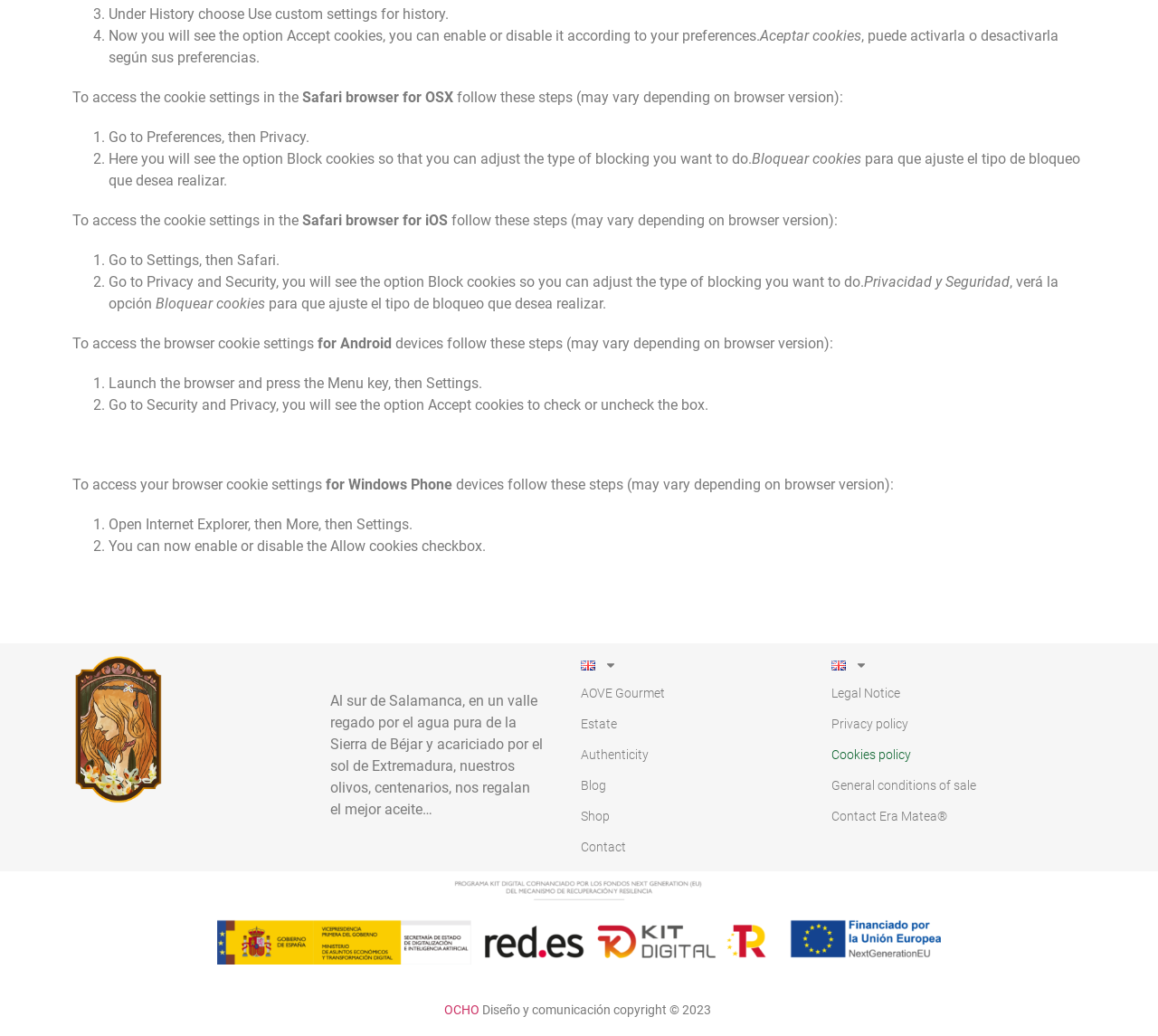Please identify the bounding box coordinates of the element that needs to be clicked to execute the following command: "Go to the Shop". Provide the bounding box using four float numbers between 0 and 1, formatted as [left, top, right, bottom].

[0.486, 0.773, 0.687, 0.803]